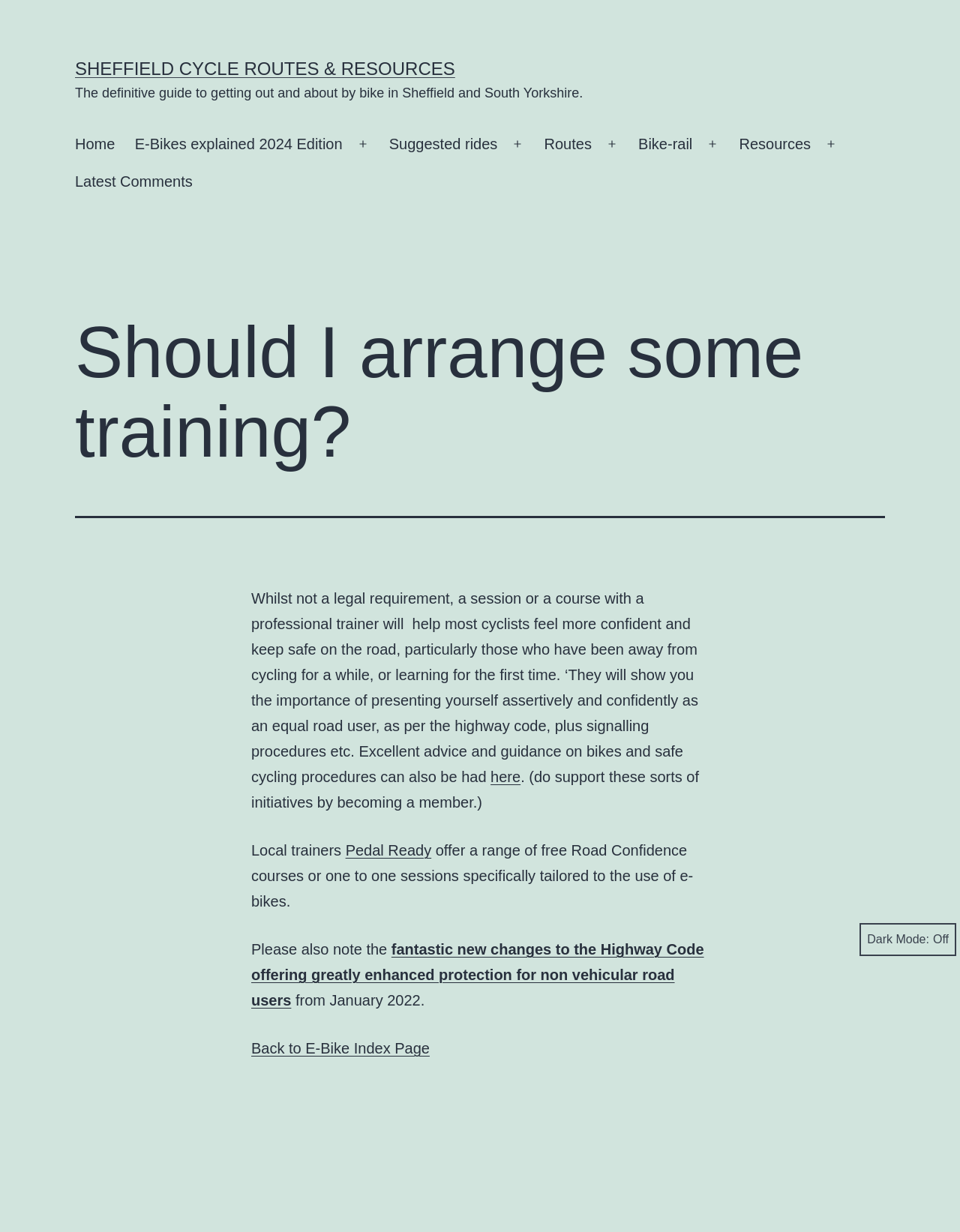What is the current mode of the webpage?
Carefully analyze the image and provide a detailed answer to the question.

The webpage has a button labeled 'Dark Mode:' which is currently not pressed, indicating that the webpage is currently in Light Mode.